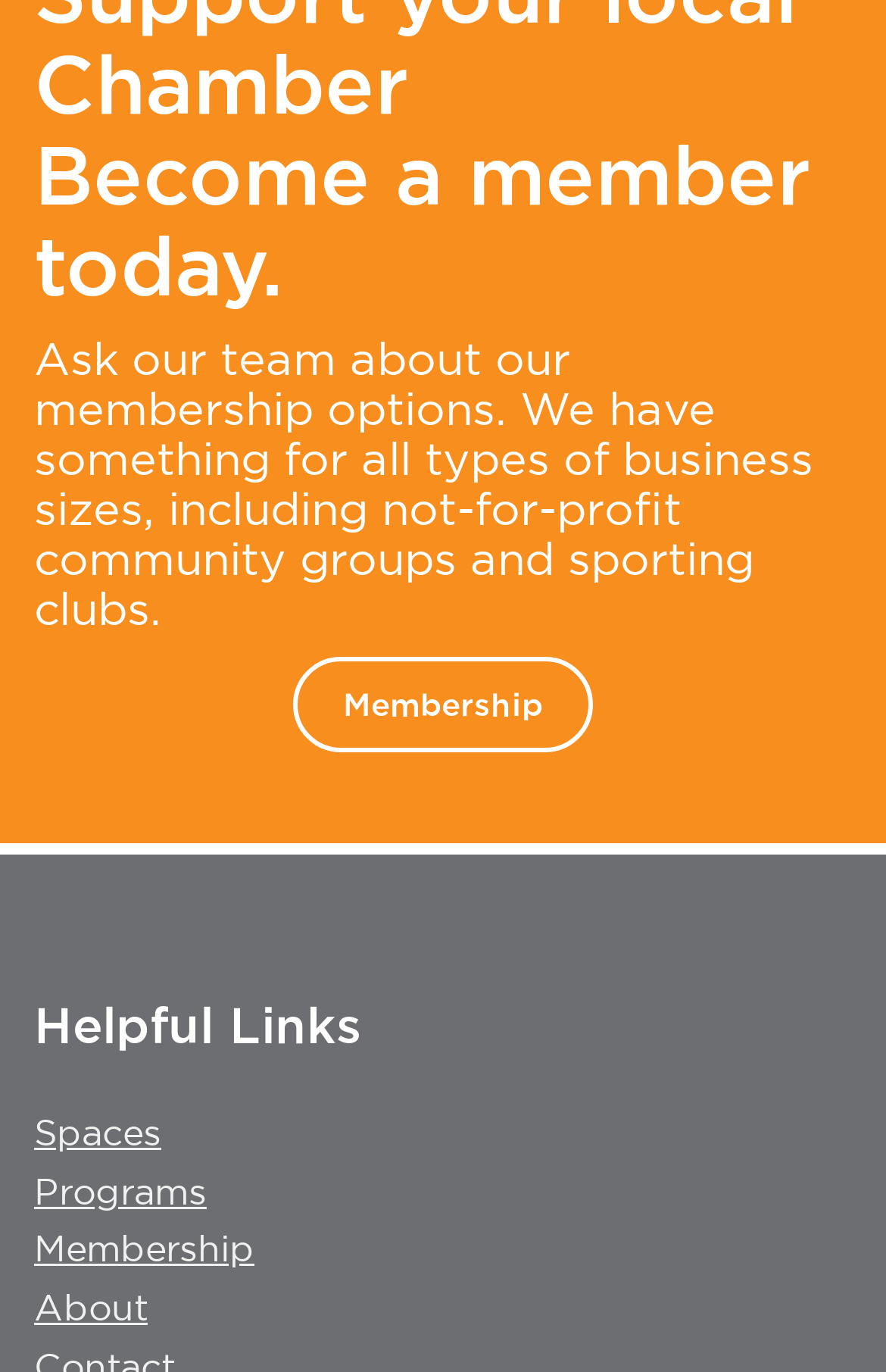What is the main topic of the helpful links section?
Provide a one-word or short-phrase answer based on the image.

Spaces, Programs, Membership, About